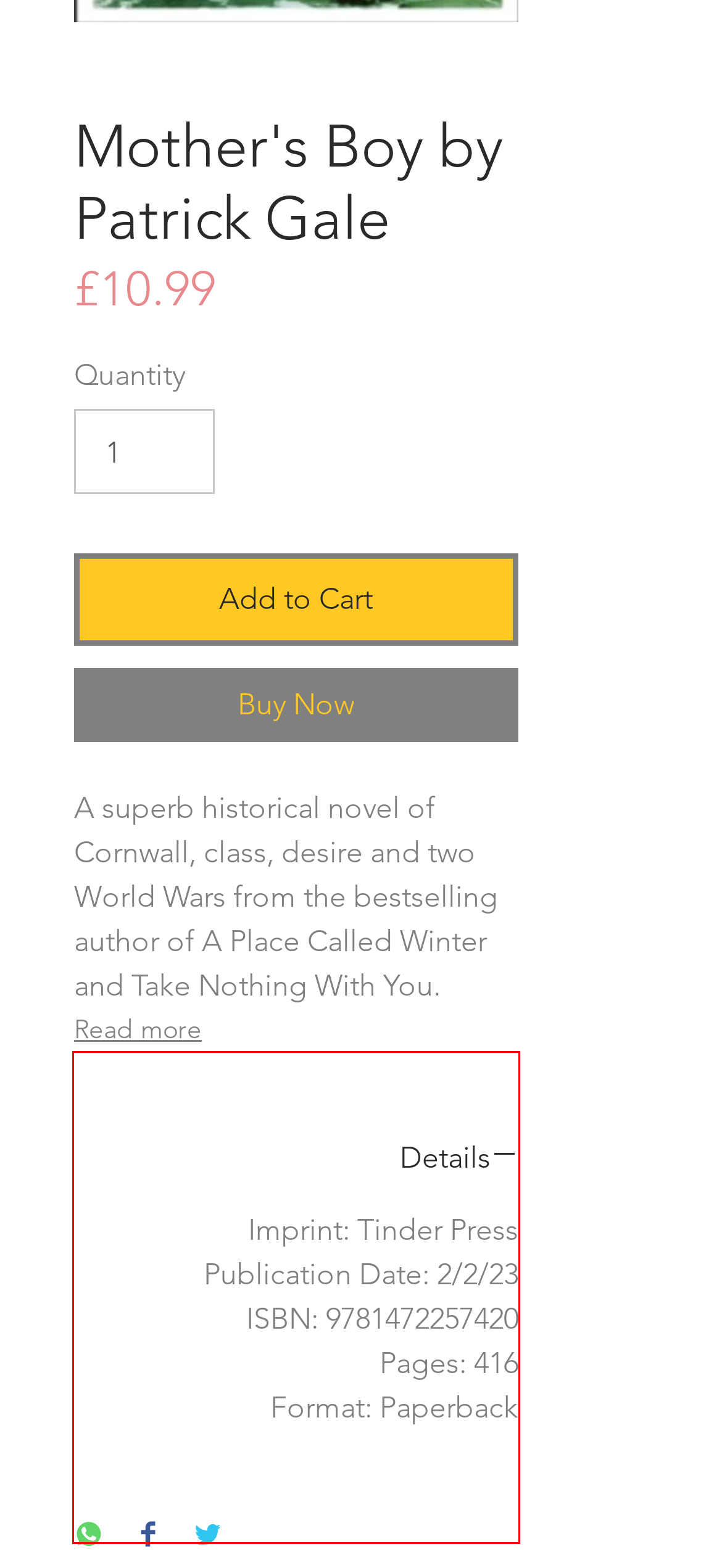With the given screenshot of a webpage, locate the red rectangle bounding box and extract the text content using OCR.

Mother's Boy is the story of a man who is among, yet apart from his fellows, in thrall to, yet at a distance from his own mother; a man being shaped for a long, remarkable and revered life spent hiding in plain sight. But it is equally the story of the dauntless mother who will continue to shield him long after the dangers of war are past.